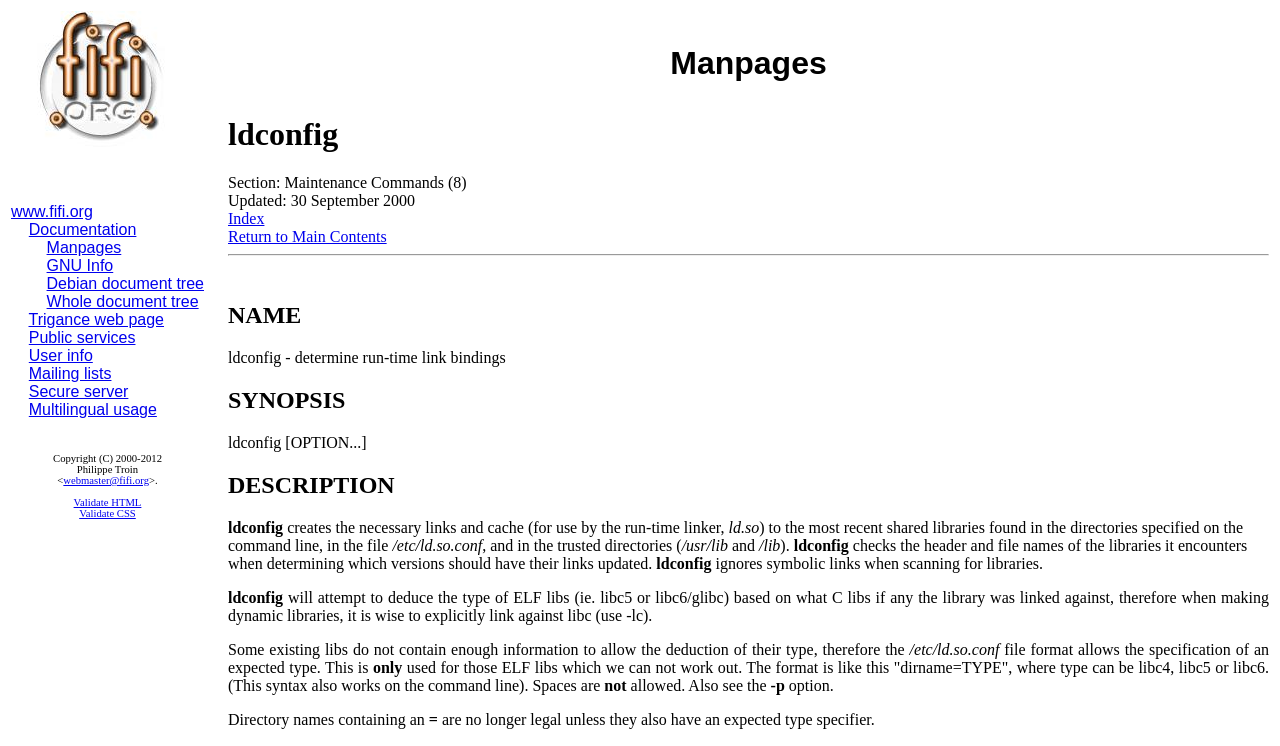Identify the bounding box for the UI element described as: "Secure server". Ensure the coordinates are four float numbers between 0 and 1, formatted as [left, top, right, bottom].

[0.022, 0.513, 0.1, 0.536]